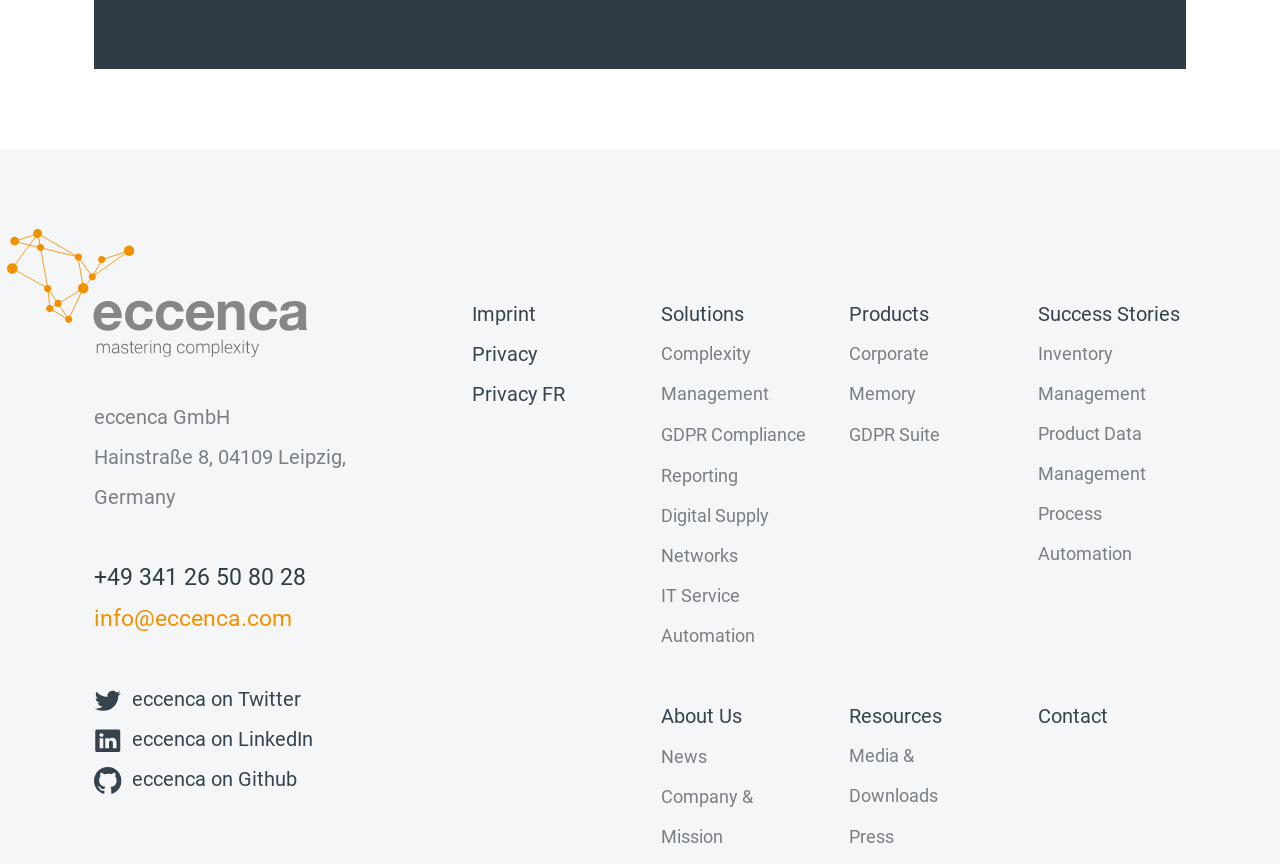Please specify the coordinates of the bounding box for the element that should be clicked to carry out this instruction: "explore GDPR Compliance". The coordinates must be four float numbers between 0 and 1, formatted as [left, top, right, bottom].

[0.516, 0.48, 0.629, 0.527]